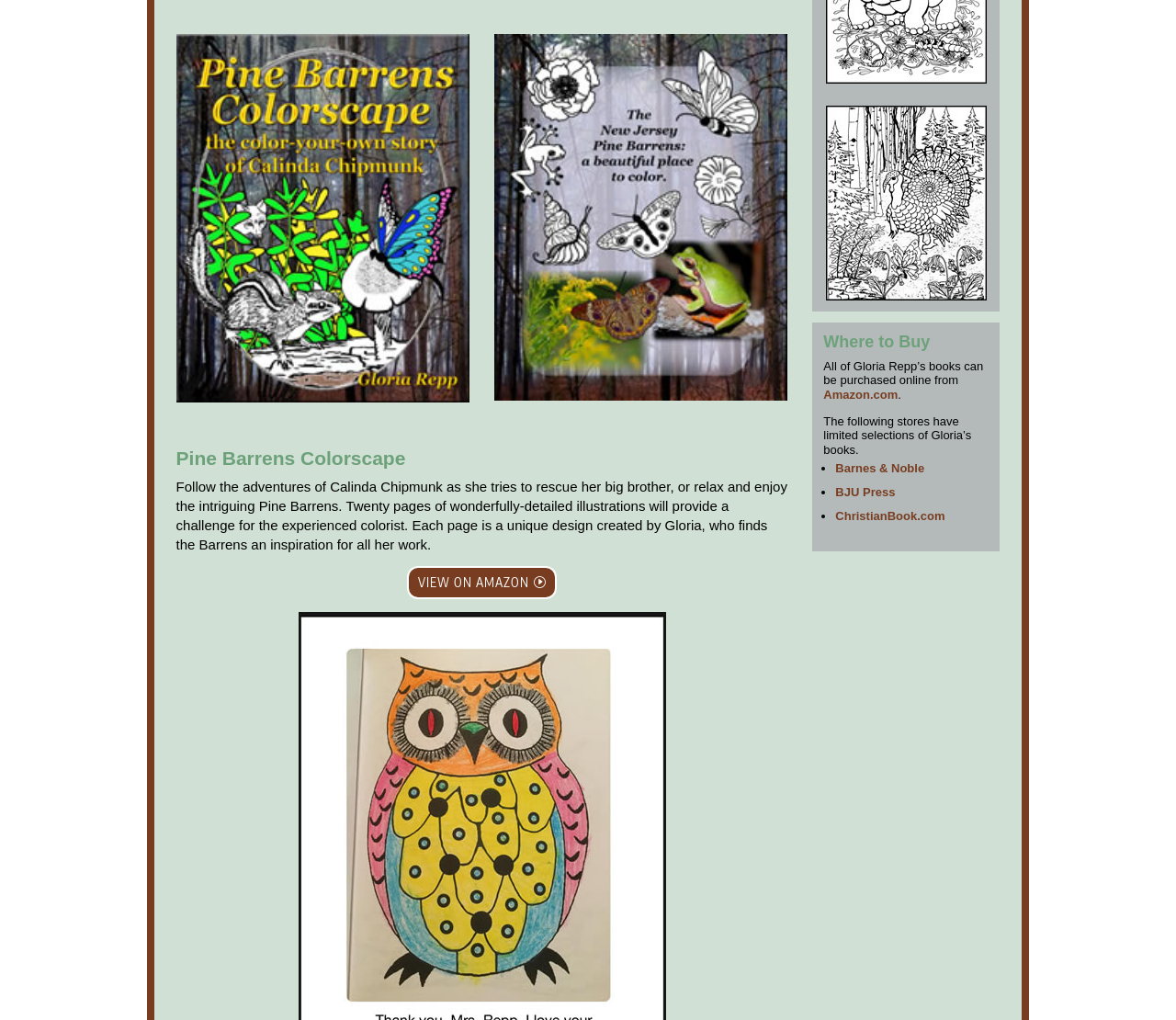What type of stores have limited selections of Gloria's books?
Based on the screenshot, provide your answer in one word or phrase.

Barnes & Noble, BJU Press, ChristianBook.com